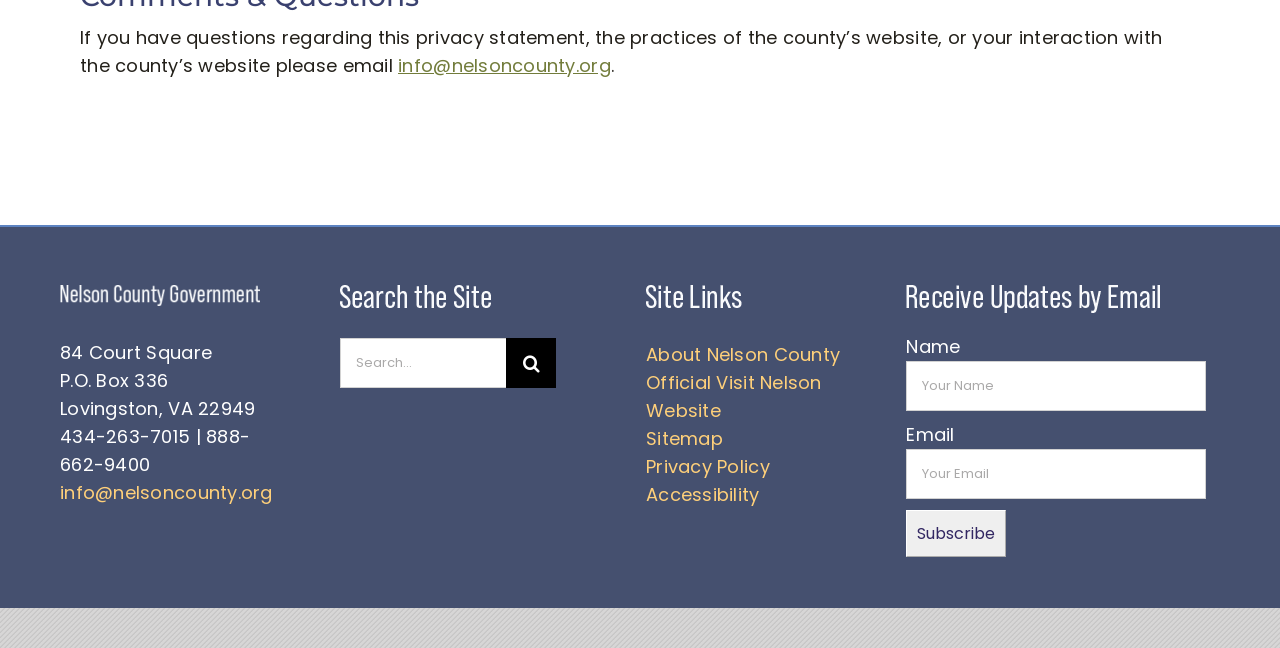Given the content of the image, can you provide a detailed answer to the question?
What is the name of the website's government?

The name of the government can be found in the top-left section of the webpage, where the logo of Nelson County Government is displayed. The logo is accompanied by the address and contact information of the government.